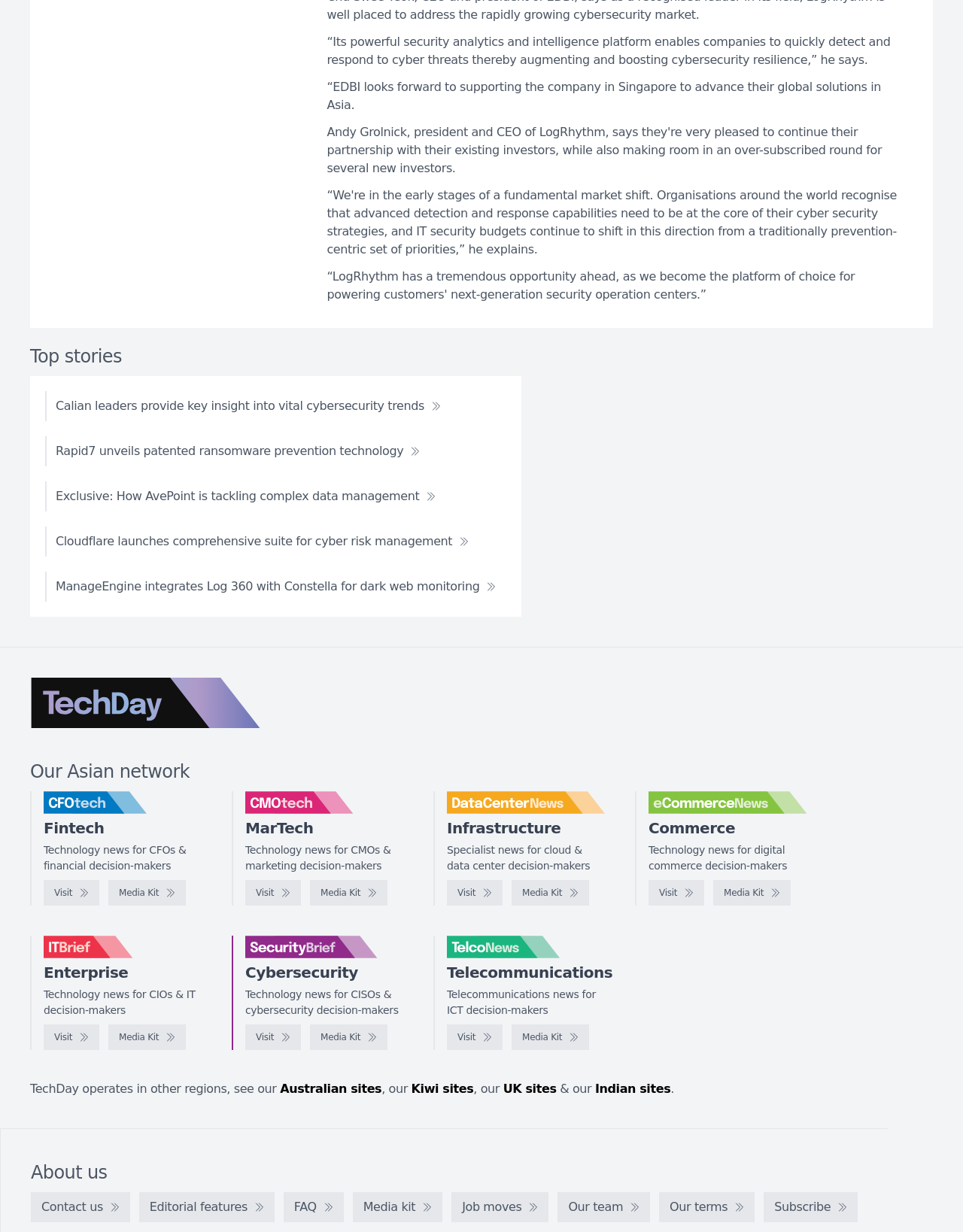Using the provided description: "Visit", find the bounding box coordinates of the corresponding UI element. The output should be four float numbers between 0 and 1, in the format [left, top, right, bottom].

[0.673, 0.714, 0.731, 0.735]